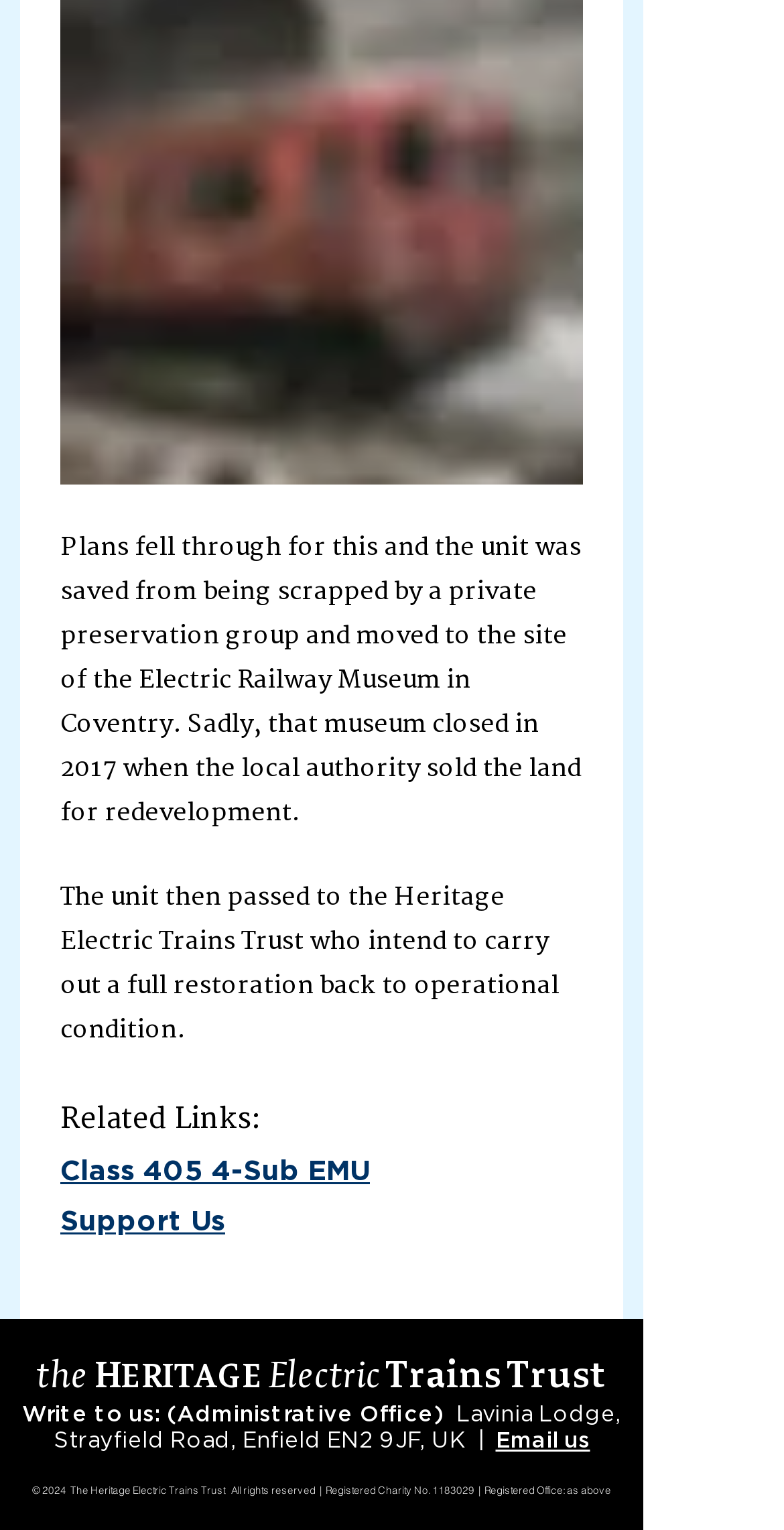What is the address of the administrative office?
Please respond to the question with a detailed and well-explained answer.

I found the answer by looking at the text on the webpage, specifically the sentence 'Write to us: (Administrative Office) Lavinia Lodge, Strayfield Road, Enfield EN2 9JF, UK'.